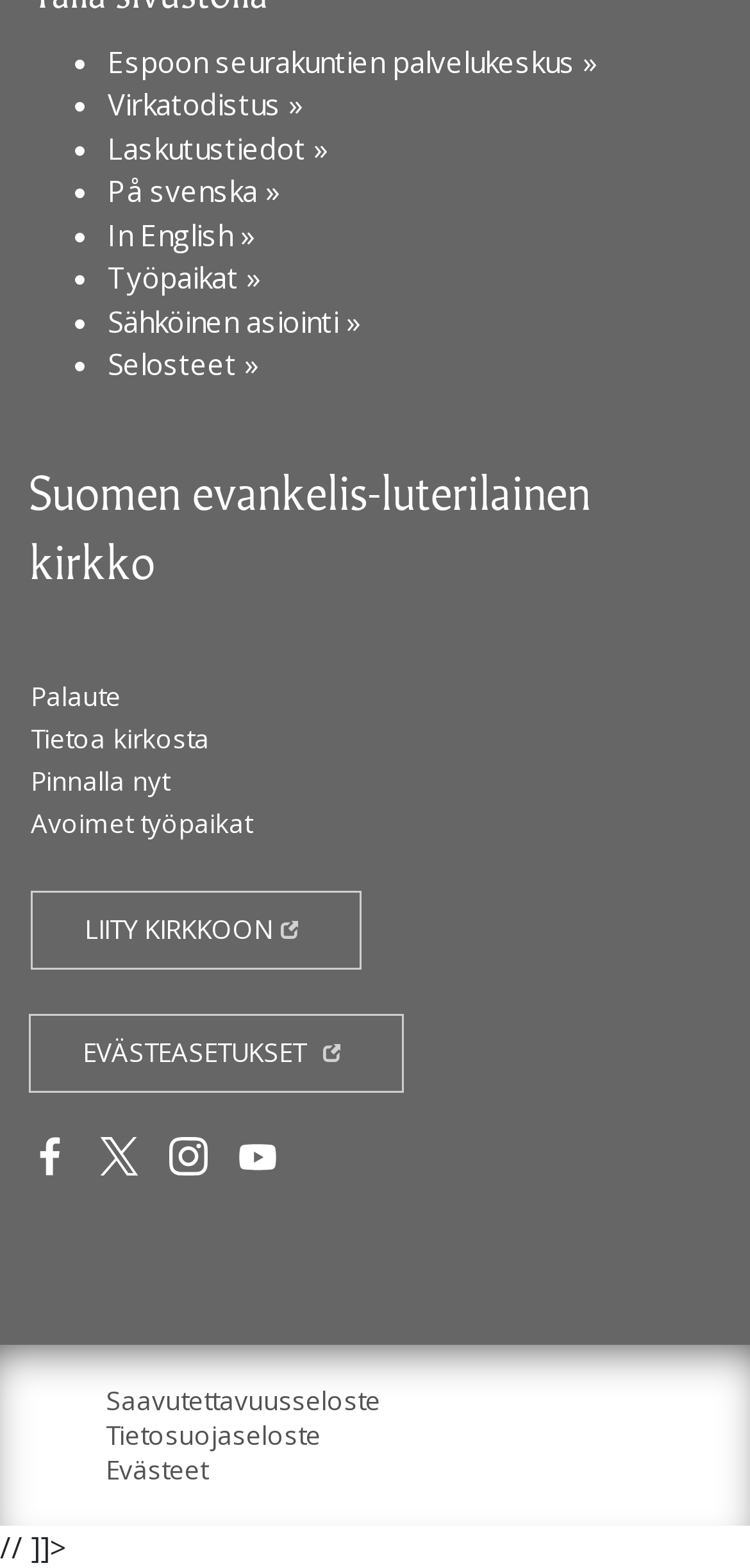Reply to the question with a single word or phrase:
How many links are there on this webpage?

21